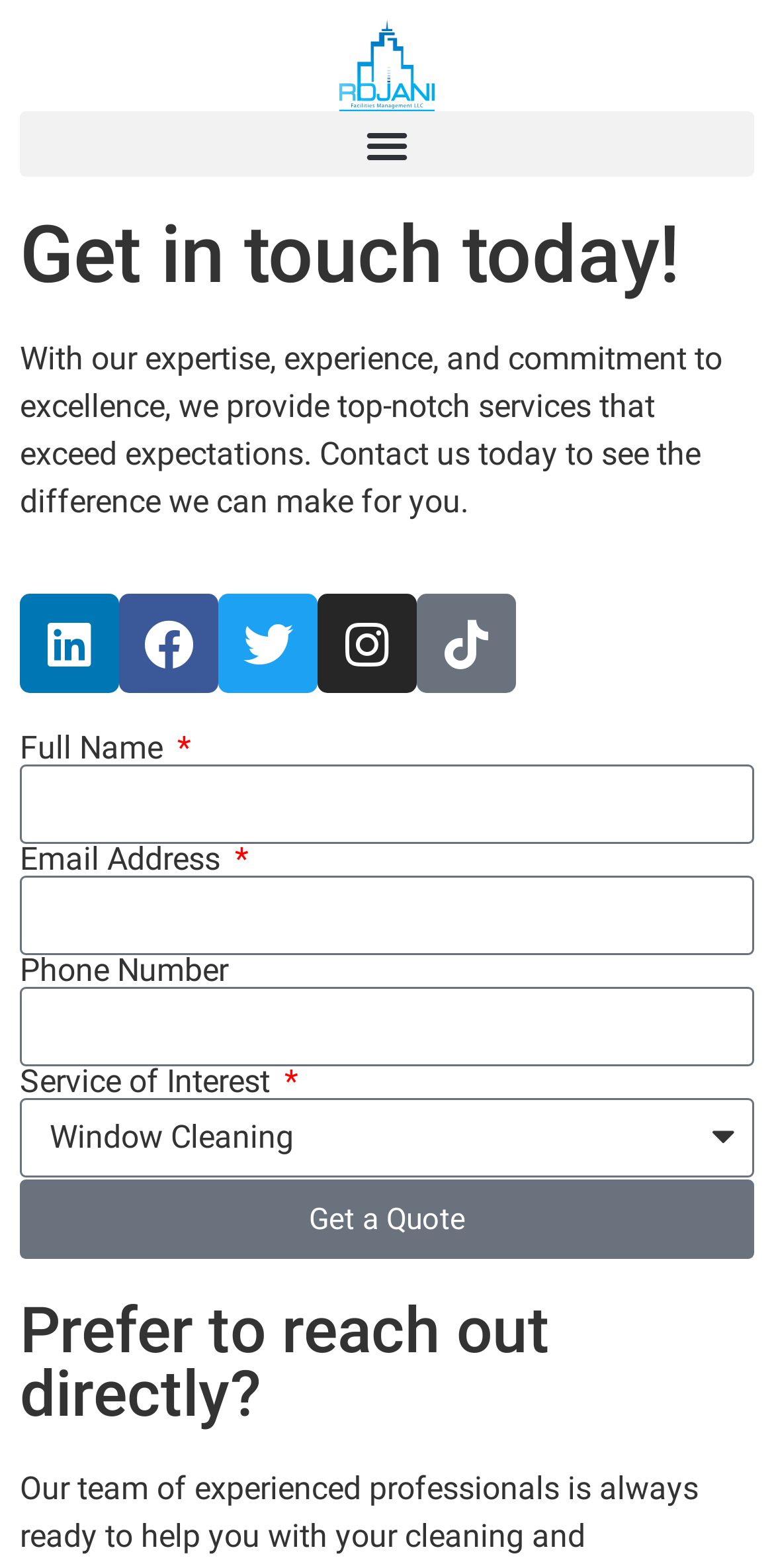Offer a meticulous caption that includes all visible features of the webpage.

This webpage is about ROJANI, a professional cleaning and maintenance service provider. At the top, there is a link and a menu toggle button, which is not expanded. Below them, a heading "Get in touch today!" is displayed prominently. 

Following the heading, a paragraph of text describes the company's expertise and commitment to excellence, encouraging visitors to contact them. Underneath this text, there are five social media links, including LinkedIn, Facebook, Twitter, Instagram, and TikTok, aligned horizontally.

The main content of the webpage is a quote request form. The form has five fields: Full Name, Email Address, Phone Number, and Service of Interest. Each field has a corresponding label and a text box or combo box to input the information. The Full Name, Email Address, and Service of Interest fields are required. 

At the bottom of the form, there is a "Get a Quote" button. Below the form, a heading "Prefer to reach out directly?" is displayed, but there is no additional information or contact details provided.